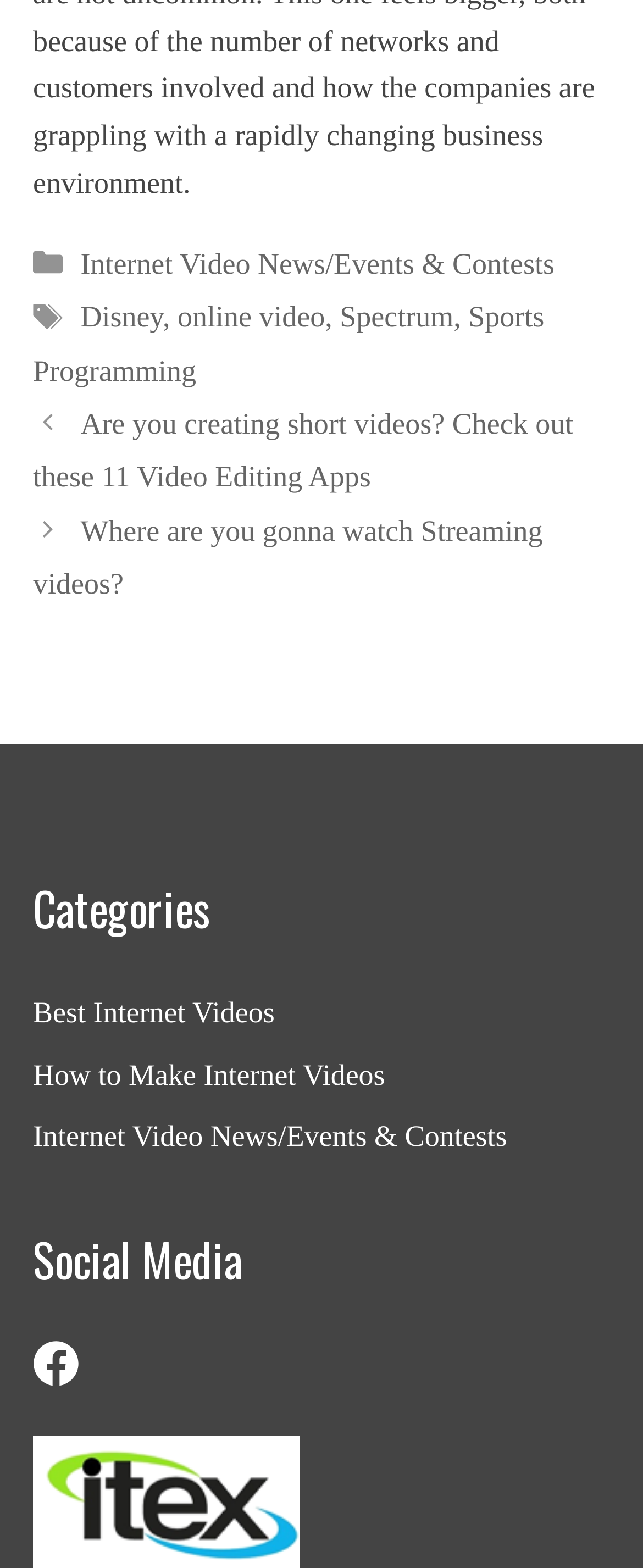Please identify the bounding box coordinates of the clickable area that will allow you to execute the instruction: "Go to 'Best Internet Videos' page".

[0.051, 0.635, 0.427, 0.656]